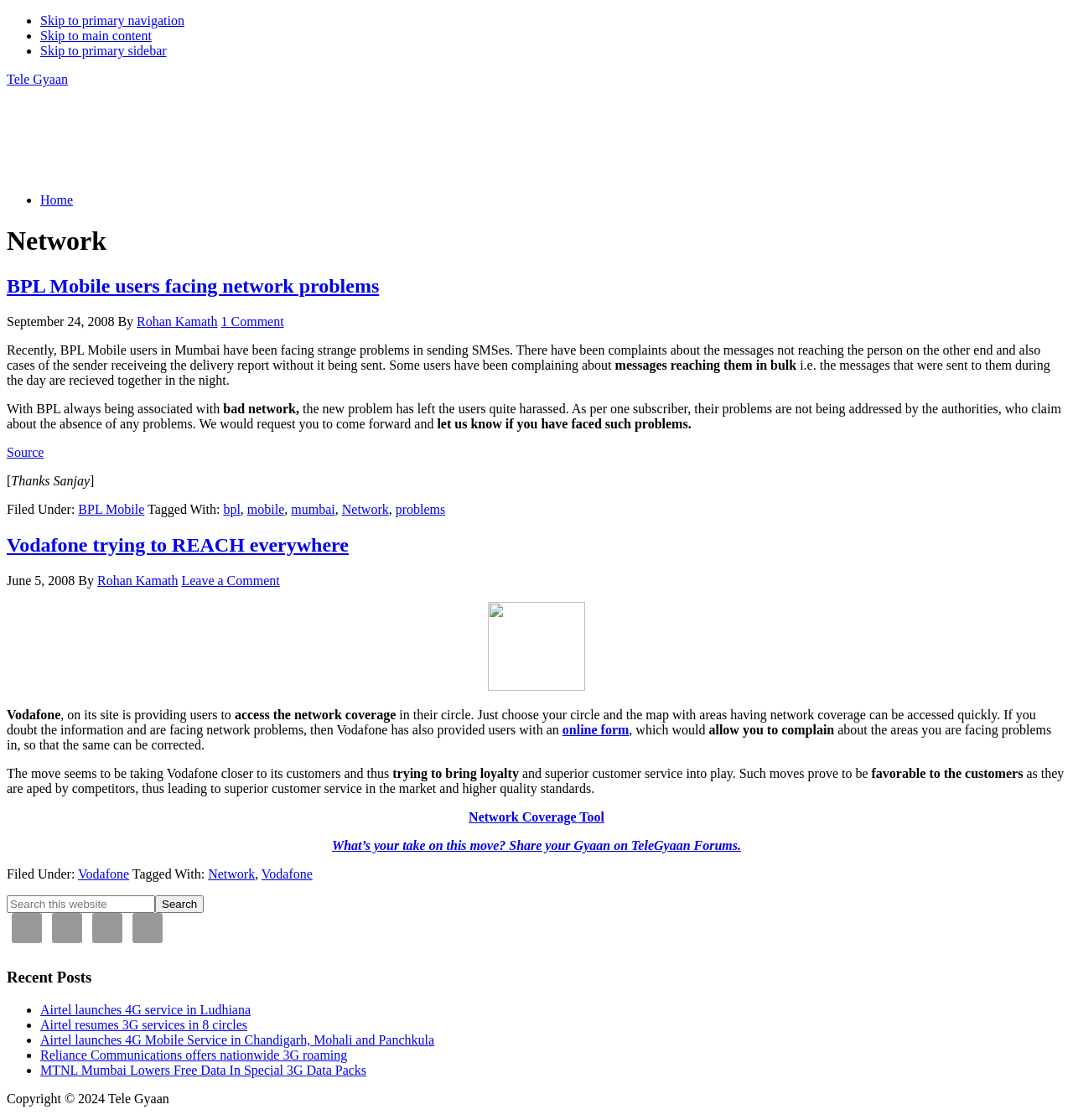Can you find the bounding box coordinates for the UI element given this description: "Network Coverage Tool"? Provide the coordinates as four float numbers between 0 and 1: [left, top, right, bottom].

[0.437, 0.723, 0.563, 0.735]